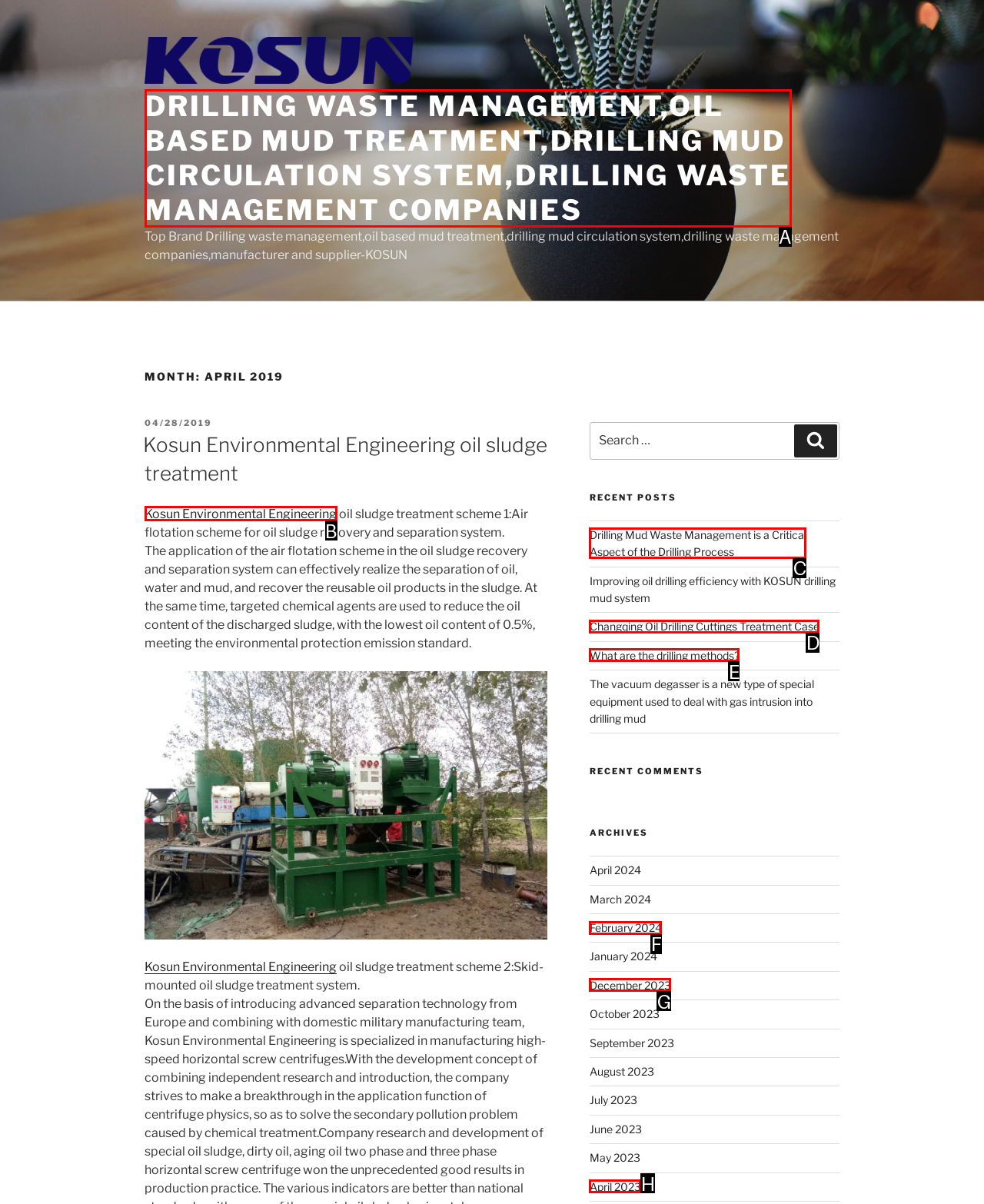Determine which HTML element best fits the description: What are the drilling methods?
Answer directly with the letter of the matching option from the available choices.

E